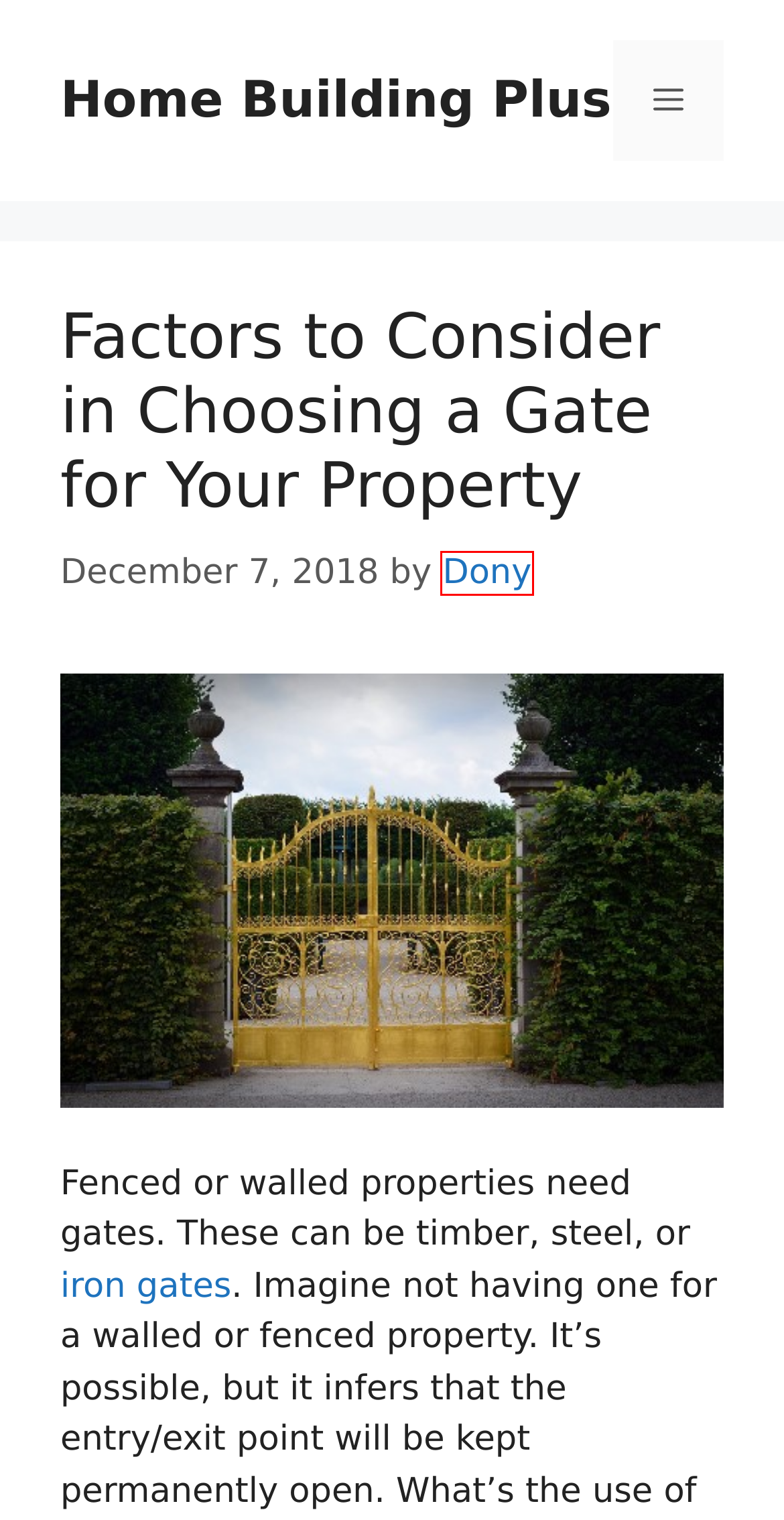You are provided with a screenshot of a webpage that includes a red rectangle bounding box. Please choose the most appropriate webpage description that matches the new webpage after clicking the element within the red bounding box. Here are the candidates:
A. Laundry Room Luxury: Small Laundry Room Designs for Efficiency | Home Building Plus
B. Dony | Home Building Plus
C. Roofing | Home Building Plus
D. Interior Design and Decorating | Home Building Plus
E. Furniture | Home Building Plus
F. Concrete | Home Building Plus
G. Plumbing | Home Building Plus
H. Smart steels Metal Railings, Gates & Fences from Smart steel

B